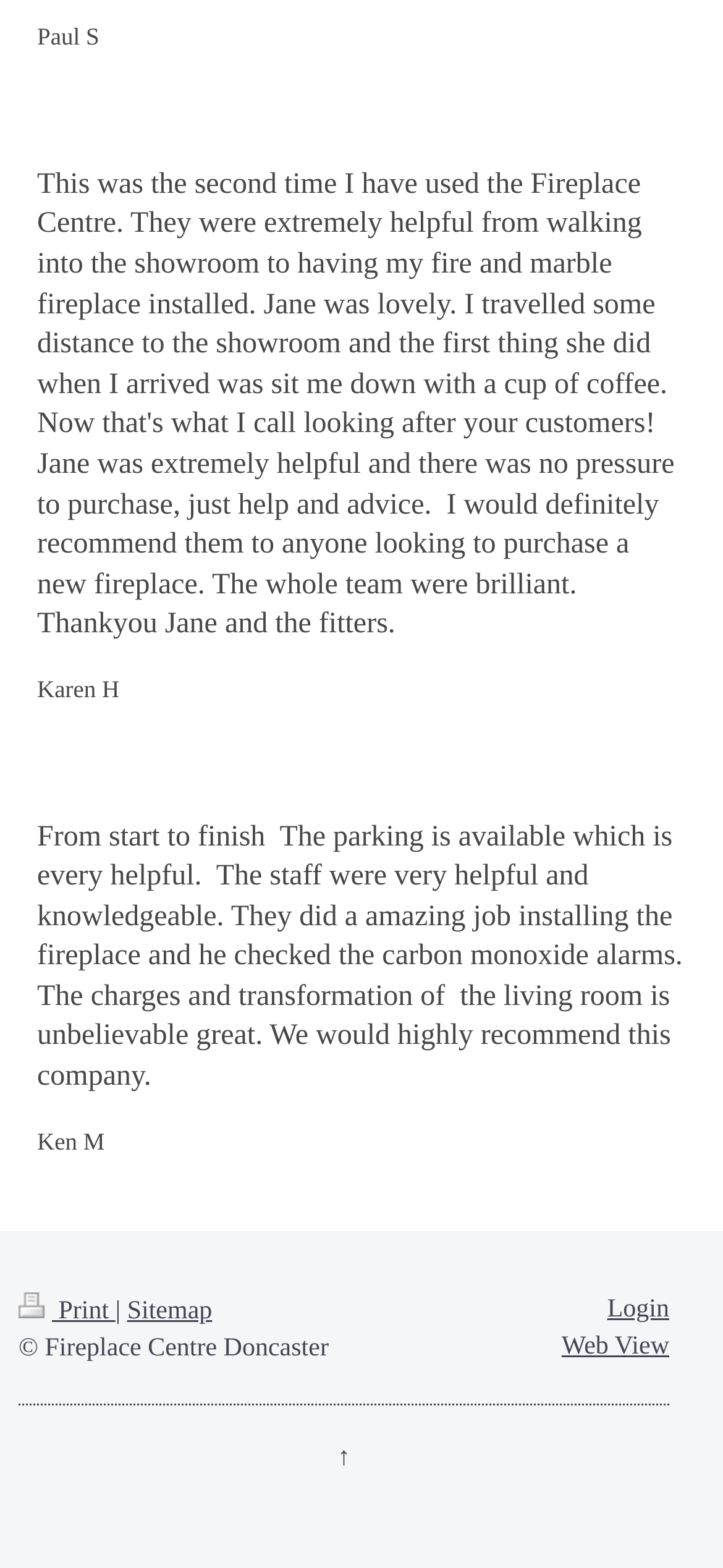What is the company name?
Using the visual information from the image, give a one-word or short-phrase answer.

Fireplace Centre Doncaster